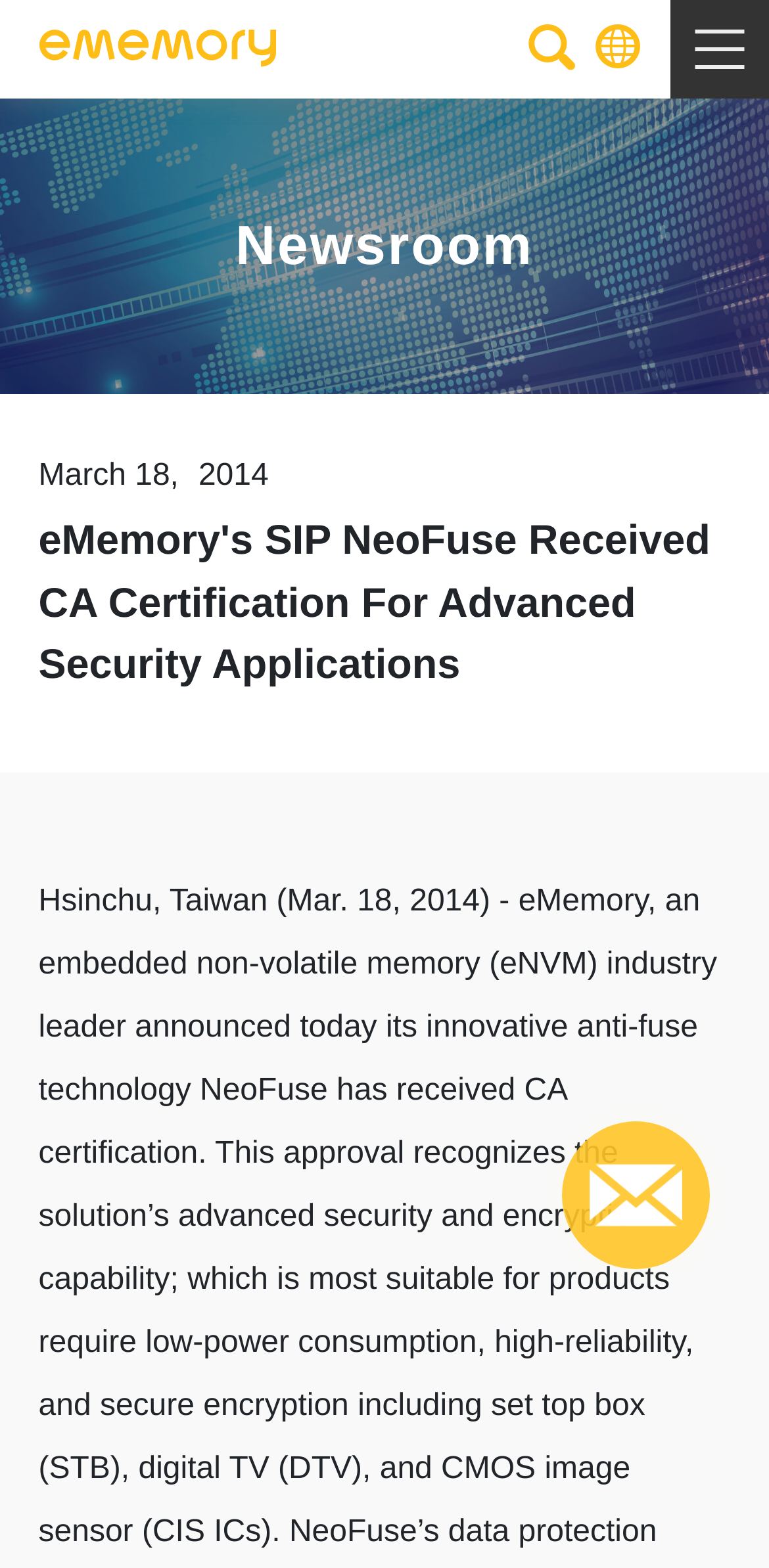Please give a succinct answer to the question in one word or phrase:
What is the title of the latest news article?

eMemory's SIP NeoFuse Received CA Certification For Advanced Security Applications